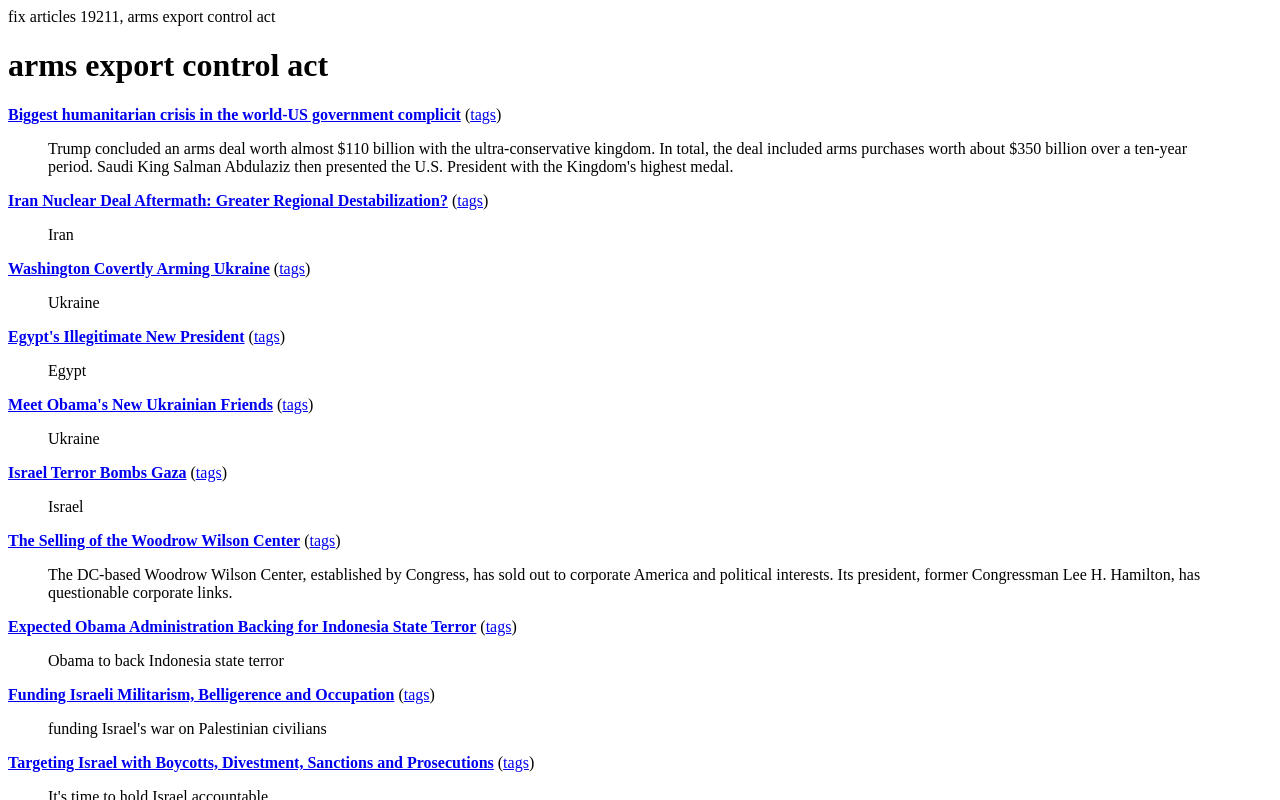What is the topic of the last article? Examine the screenshot and reply using just one word or a brief phrase.

Targeting Israel with Boycotts